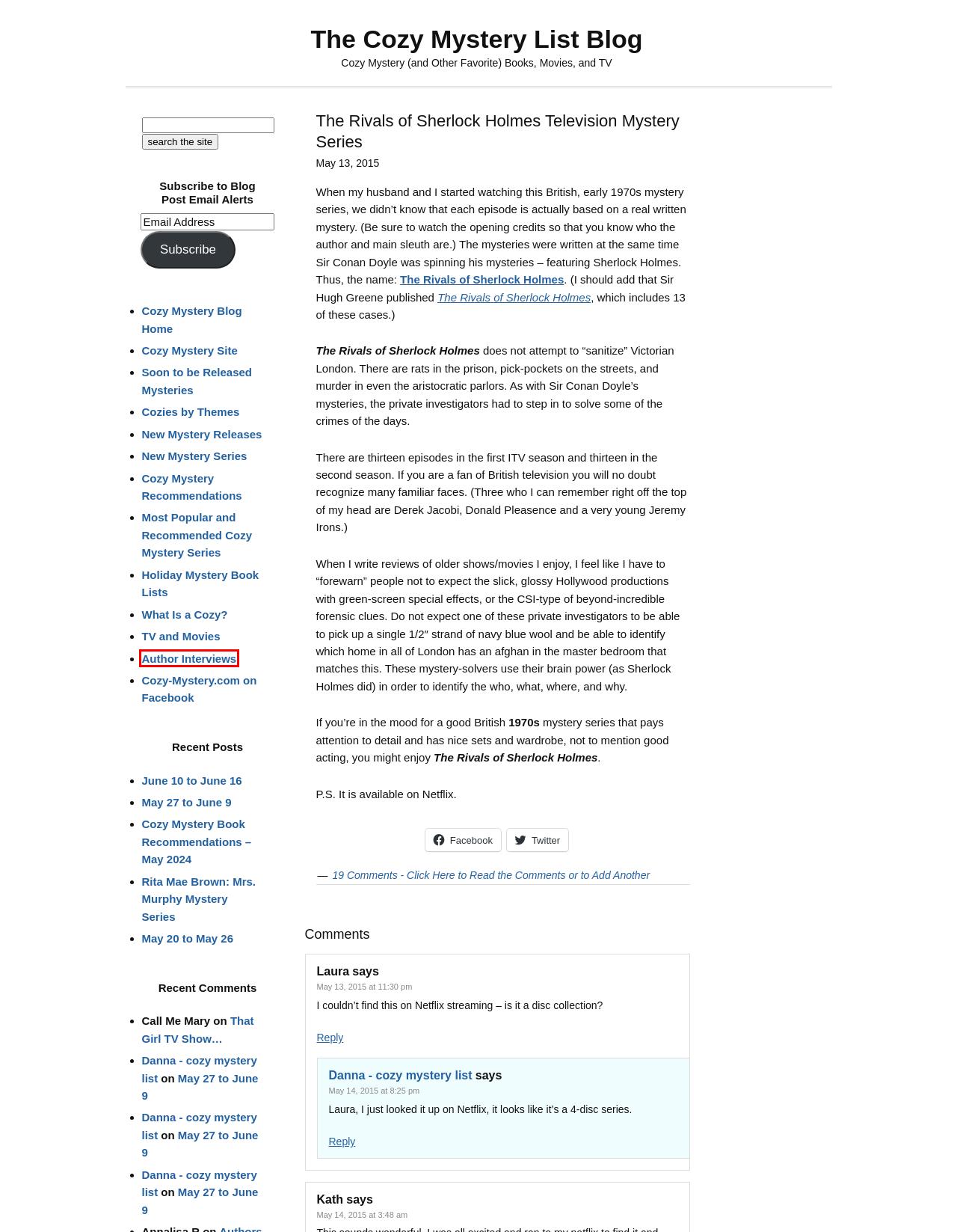You have a screenshot of a webpage with a red bounding box around an element. Identify the webpage description that best fits the new page that appears after clicking the selected element in the red bounding box. Here are the candidates:
A. May 20 to May 26 – The Cozy Mystery List Blog
B. Author Interviews | Cozy Mystery List
C. Holiday Mystery Book List | Cozy Mystery List
D. Cozy Mysteries by Themes | Cozy Mystery List
E. Cozy Mystery List | A Guide to Cozy Mystery (and Other Favorite) Books, Movies, and TV
F. Cozy Mystery Book Recommendations – May 2024 – The Cozy Mystery List Blog
G. New Releases and Other News – The Cozy Mystery List Blog
H. The Rivals of Sherlock Holmes: Greene, Hugh: 9780140033113: Amazon.com: Books

B